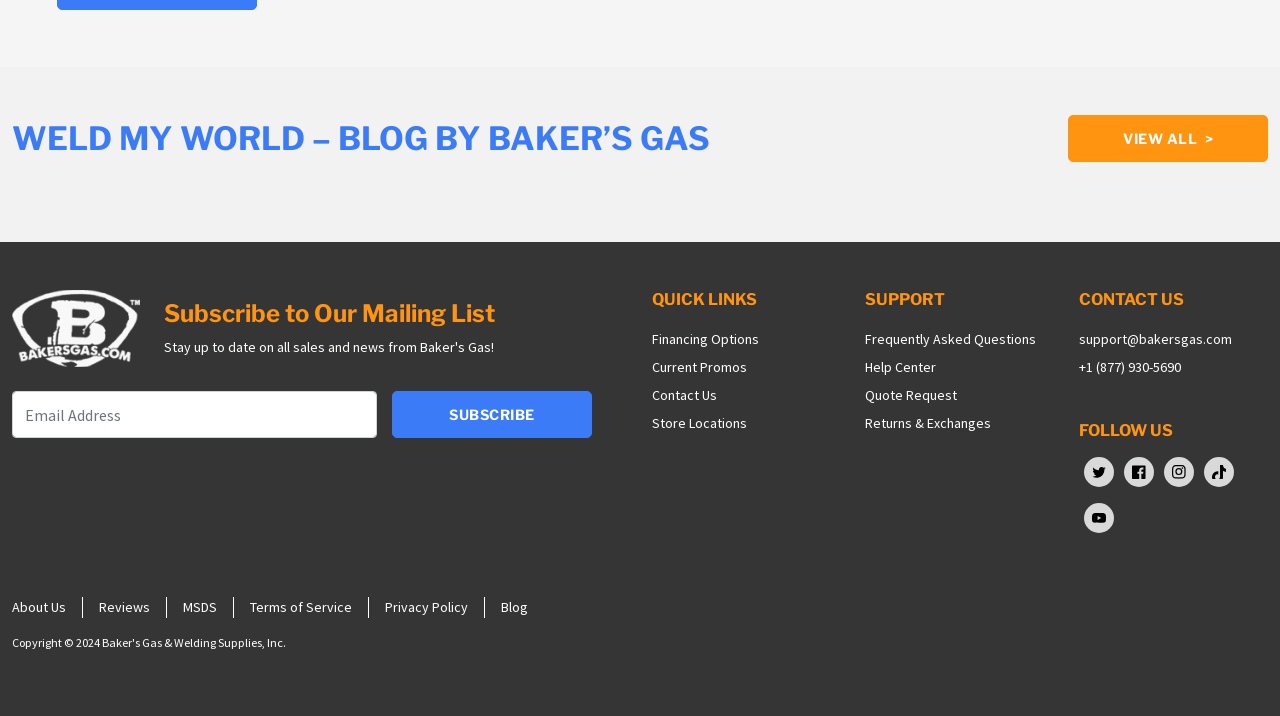Mark the bounding box of the element that matches the following description: "Facebook".

[0.878, 0.638, 0.901, 0.68]